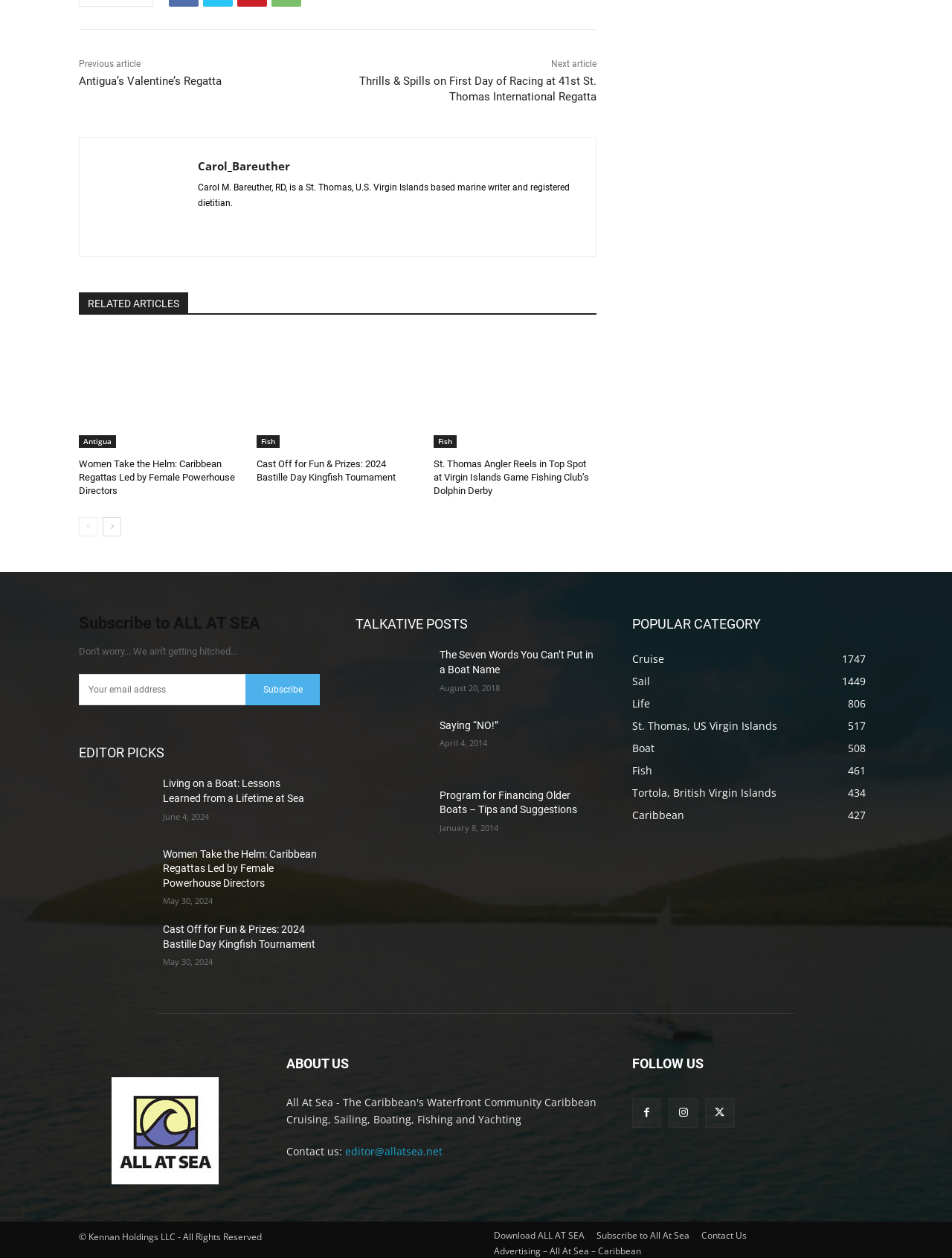Determine the coordinates of the bounding box for the clickable area needed to execute this instruction: "Follow ALL AT SEA on social media".

[0.664, 0.873, 0.772, 0.896]